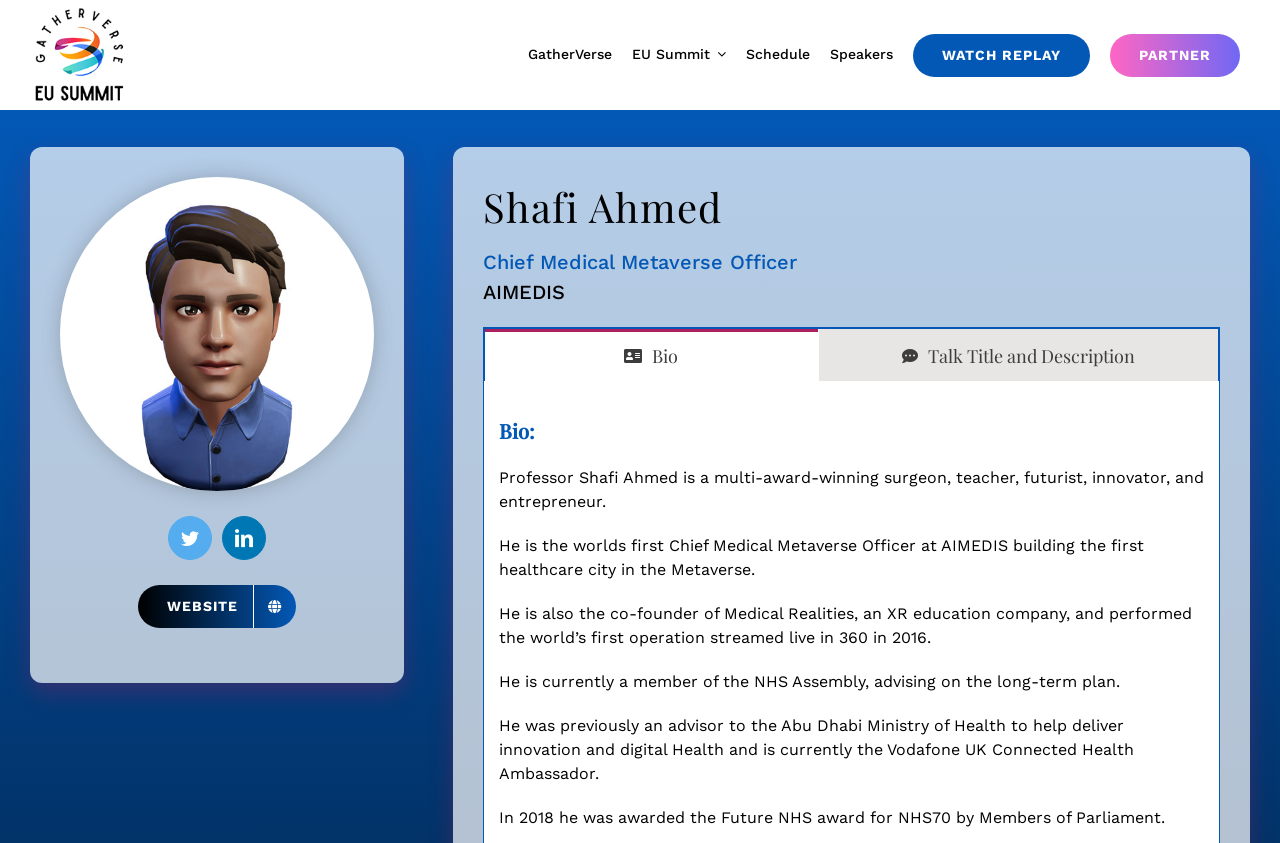Please find the bounding box coordinates of the element that you should click to achieve the following instruction: "Go to HOME page". The coordinates should be presented as four float numbers between 0 and 1: [left, top, right, bottom].

None